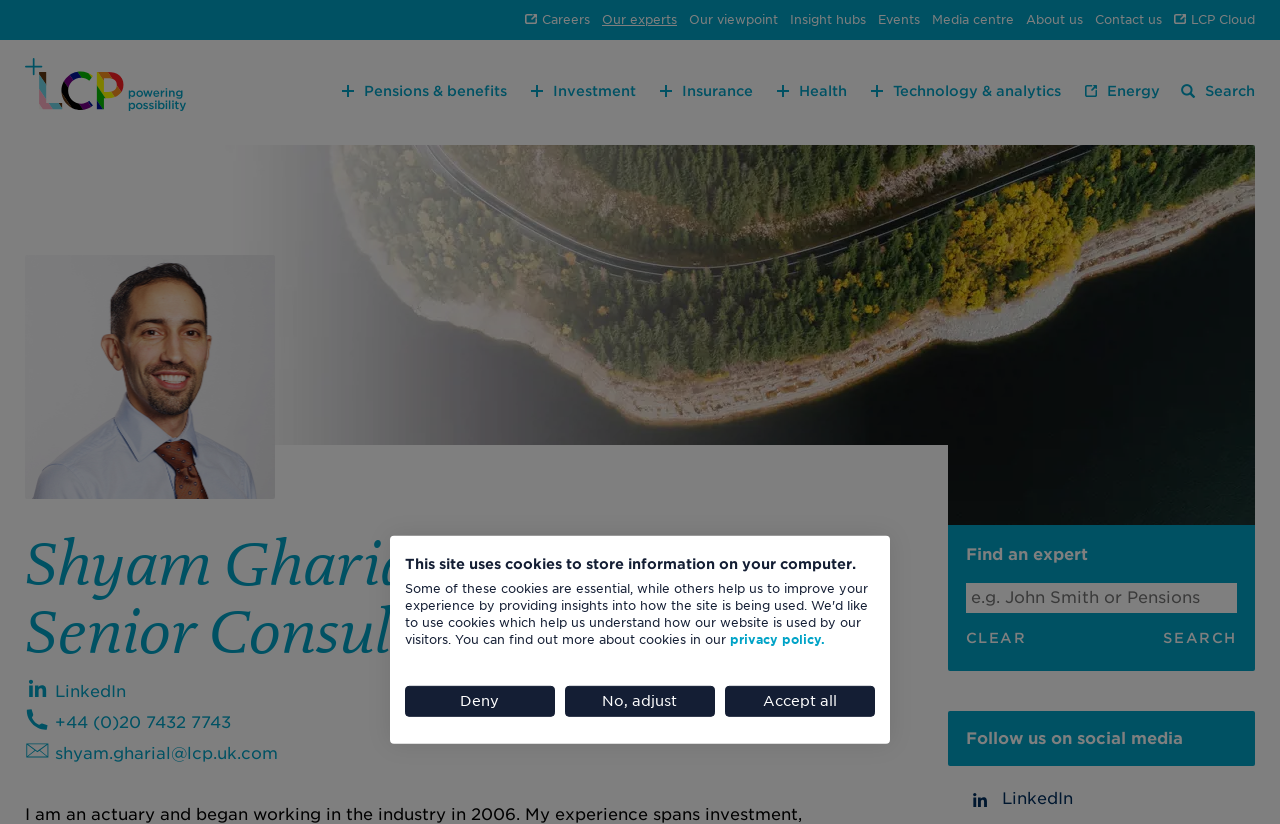Identify the headline of the webpage and generate its text content.

Shyam Gharial
Senior Consultant